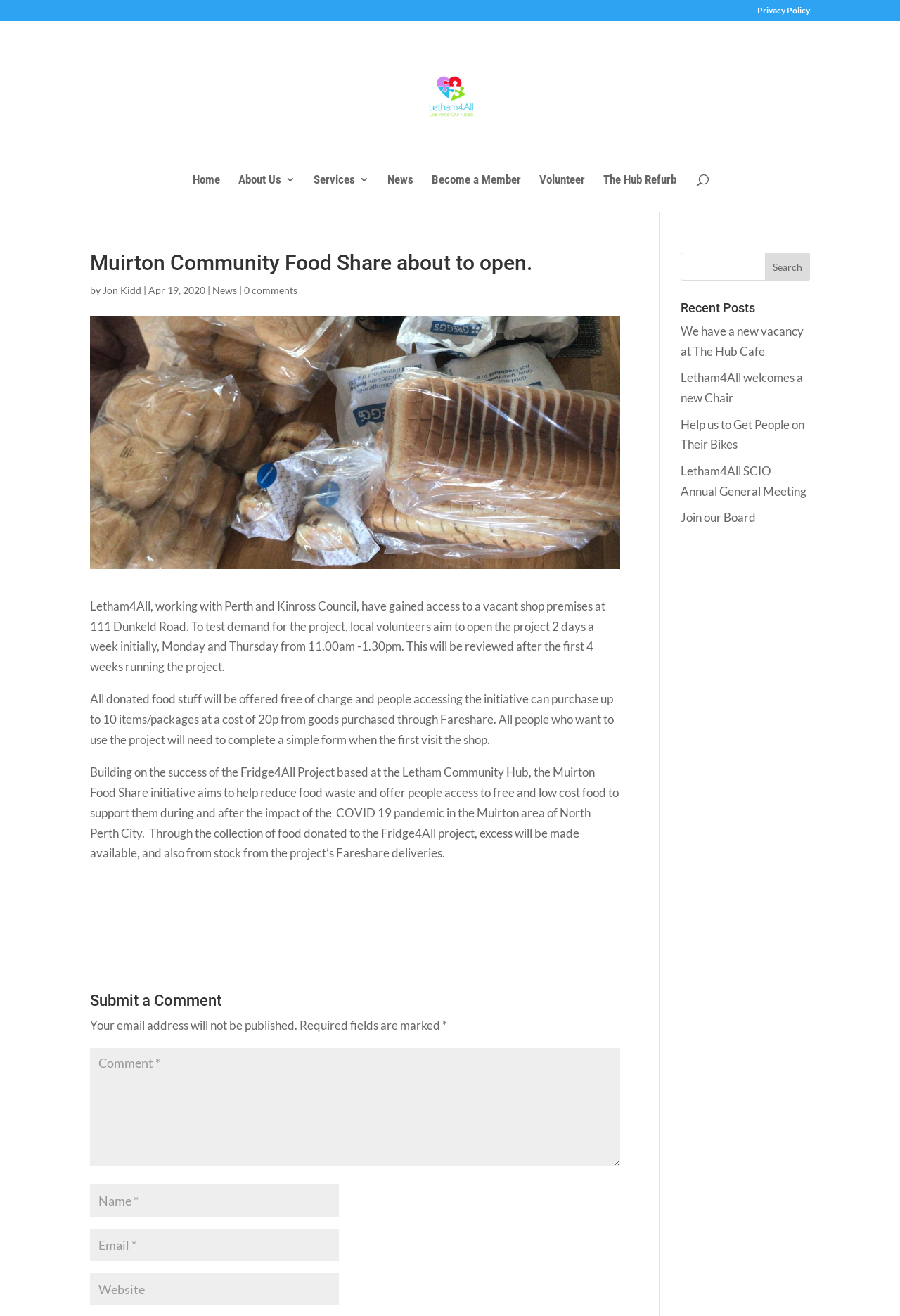What are the days of the week when the project will initially be open?
Provide a thorough and detailed answer to the question.

According to the webpage, local volunteers aim to open the project 2 days a week initially, which are Monday and Thursday from 11.00am -1.30pm.